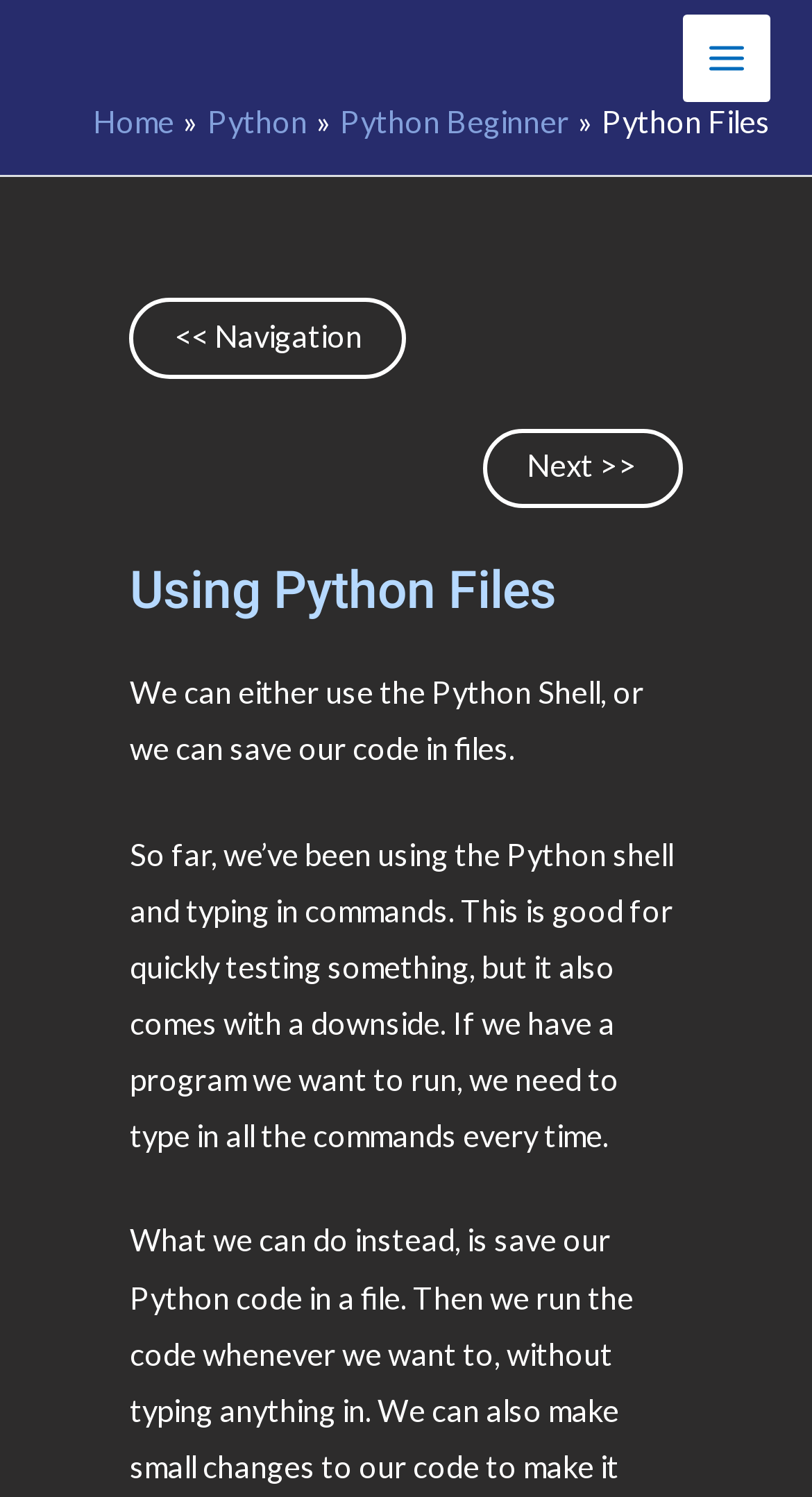What is the navigation button above the breadcrumbs?
Based on the image, provide a one-word or brief-phrase response.

Main Menu